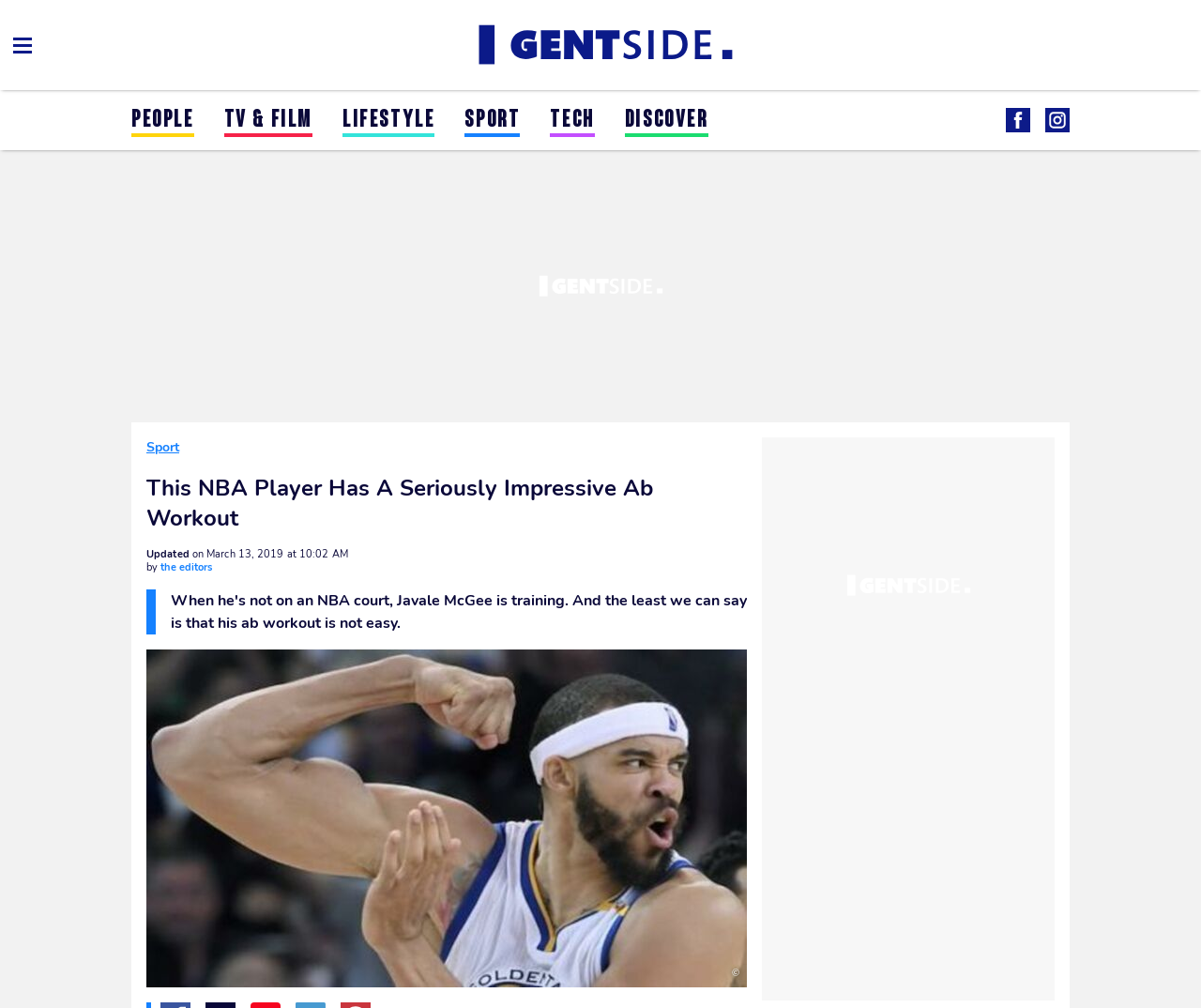Predict the bounding box of the UI element that fits this description: "TECH".

[0.458, 0.107, 0.495, 0.132]